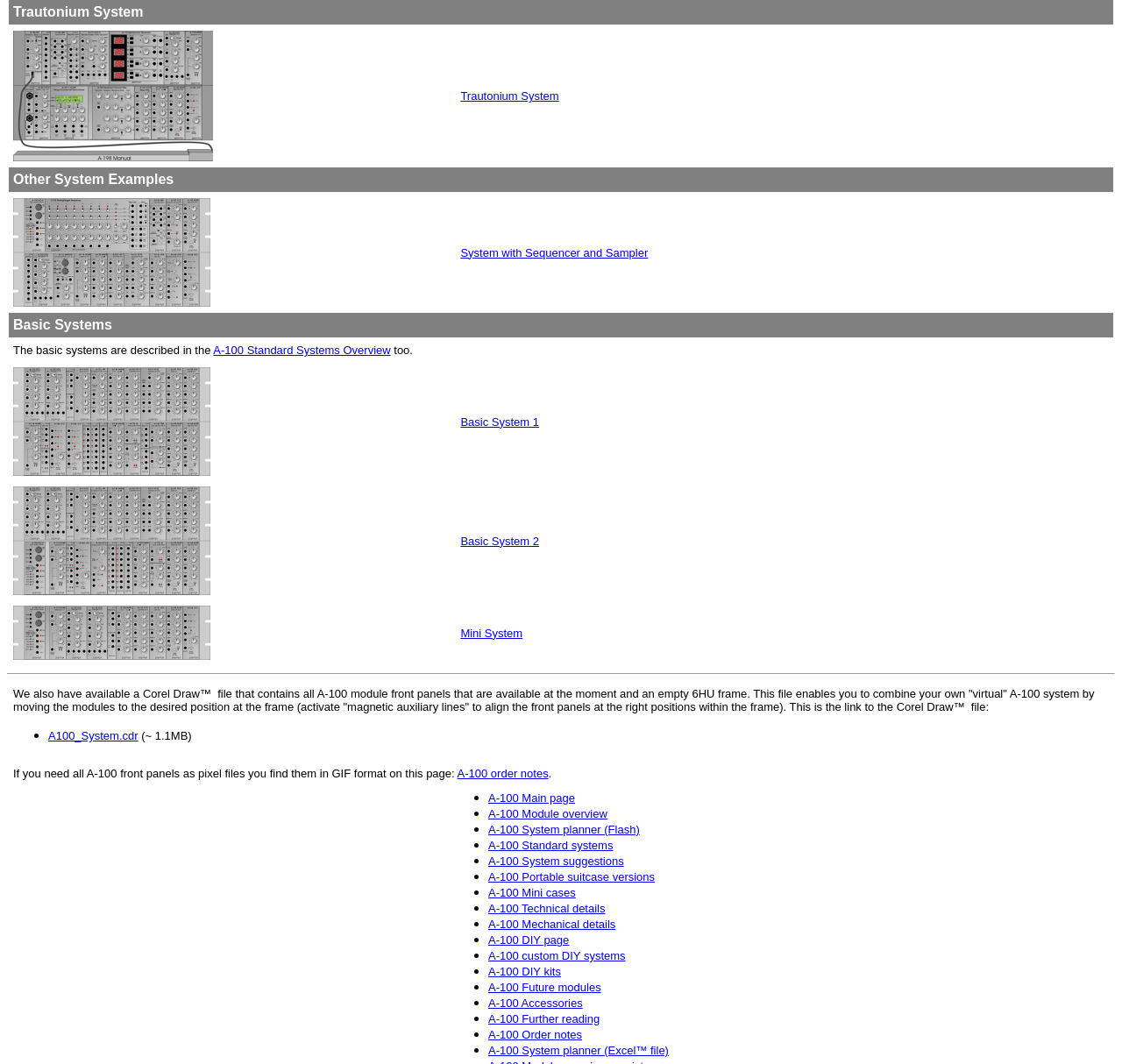Calculate the bounding box coordinates for the UI element based on the following description: "A-100 Portable suitcase versions". Ensure the coordinates are four float numbers between 0 and 1, i.e., [left, top, right, bottom].

[0.435, 0.816, 0.584, 0.83]